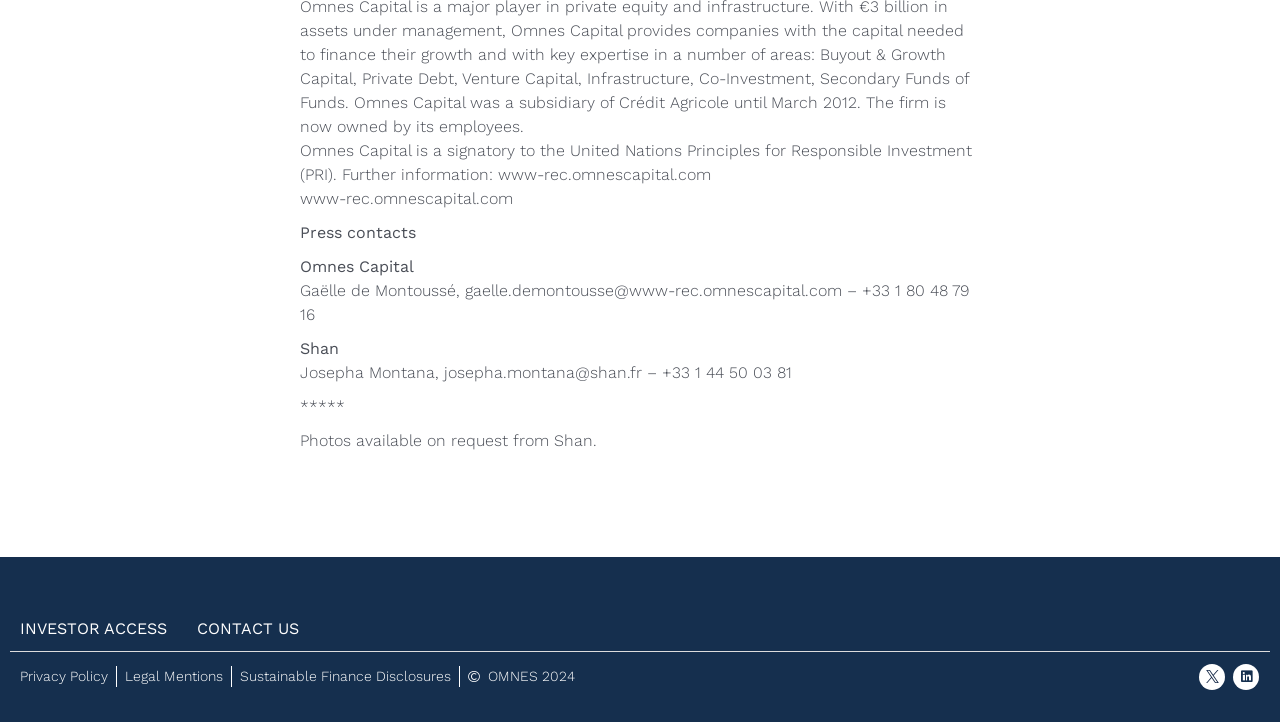Refer to the image and answer the question with as much detail as possible: What is the name of the company mentioned in the footer?

The company name 'Omnes Capital' is mentioned in the footer section of the webpage, along with other links and information. This suggests that Omnes Capital is the owner or operator of the website.